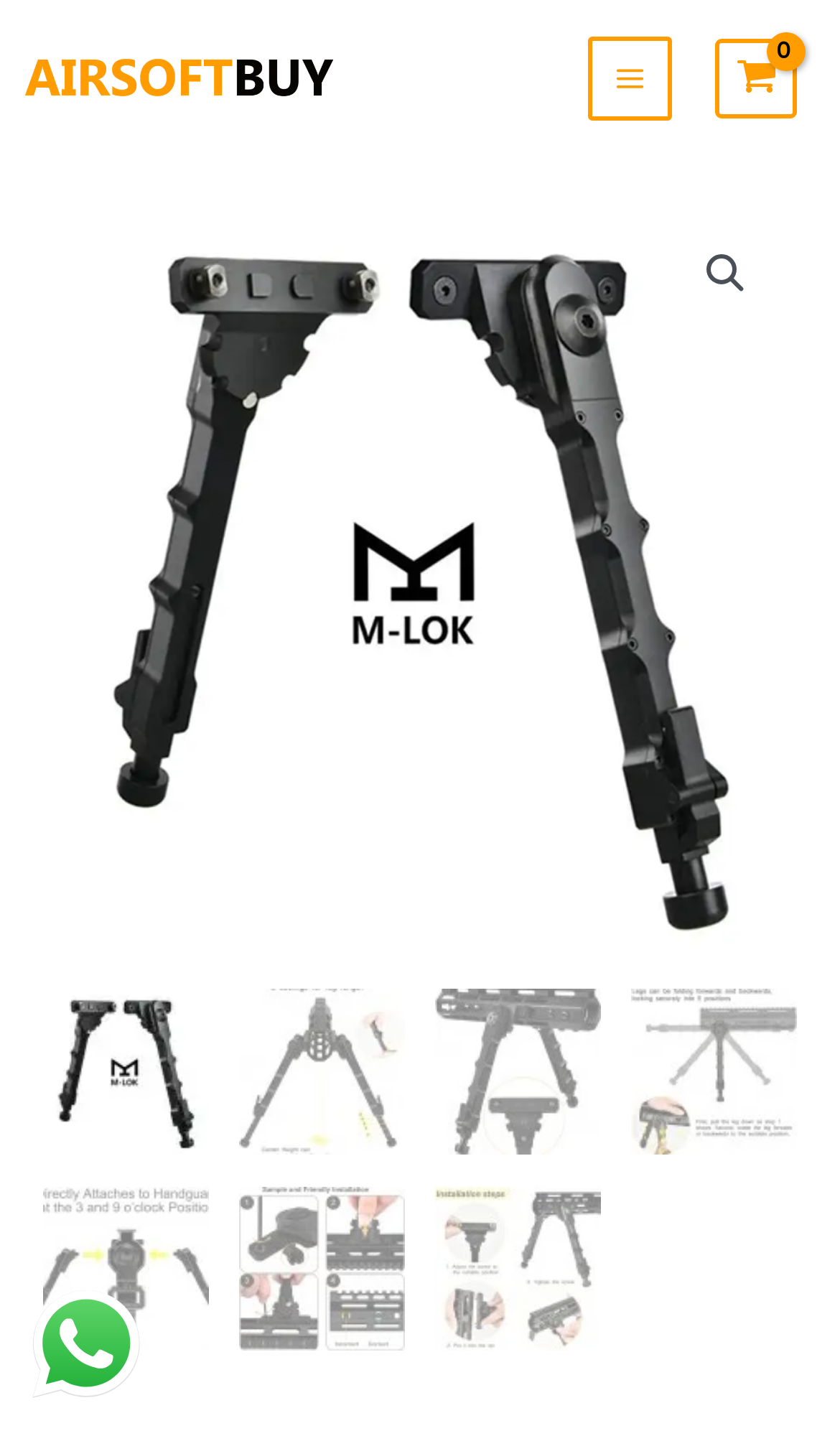With reference to the screenshot, provide a detailed response to the question below:
What is the brand name of the website?

The brand name of the website can be determined by looking at the top-left corner of the webpage, where the logo and brand name 'AirsoftBuy' are displayed.